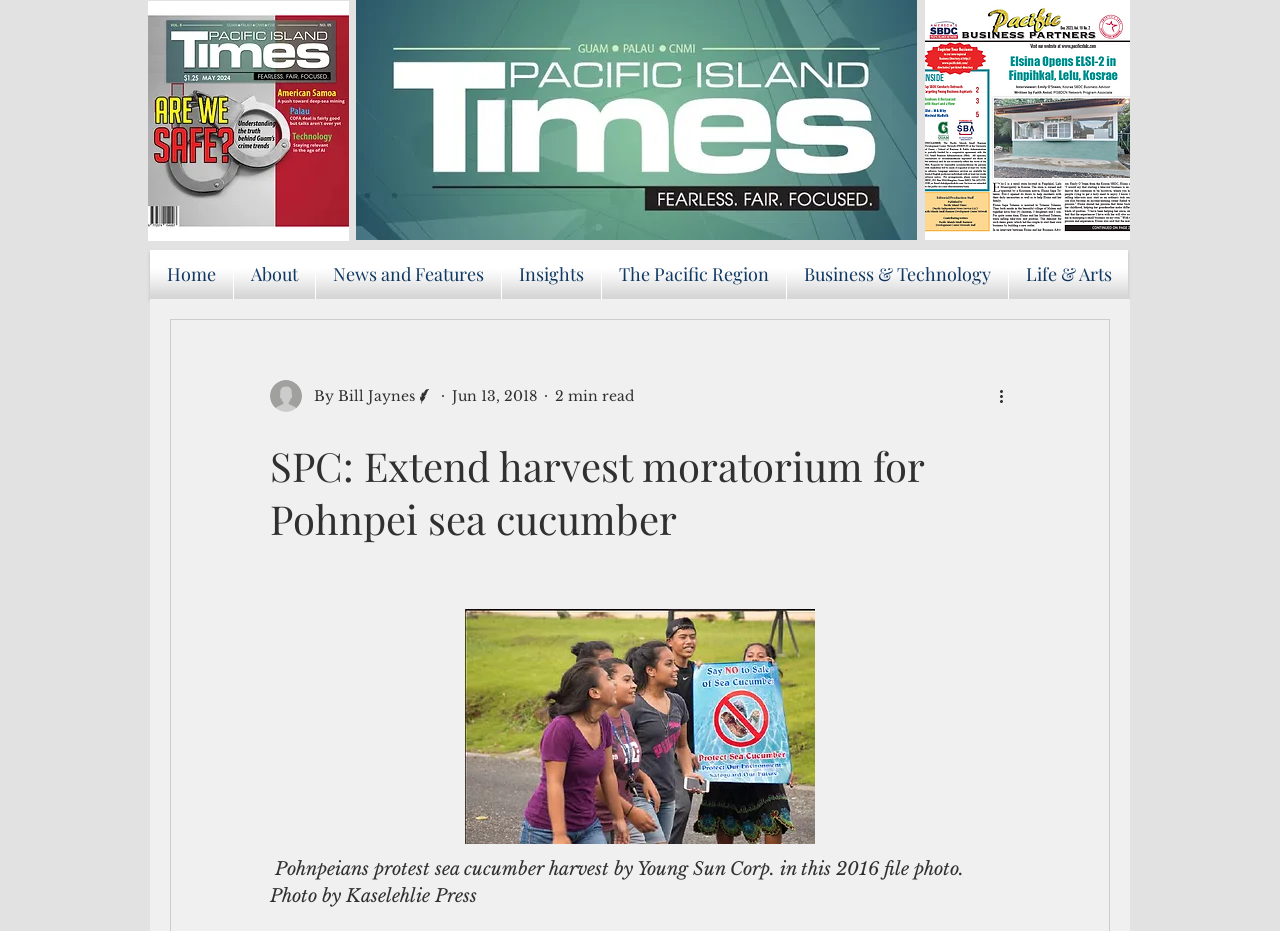Locate the bounding box coordinates of the clickable element to fulfill the following instruction: "Go to the 'About' page". Provide the coordinates as four float numbers between 0 and 1 in the format [left, top, right, bottom].

[0.183, 0.269, 0.246, 0.321]